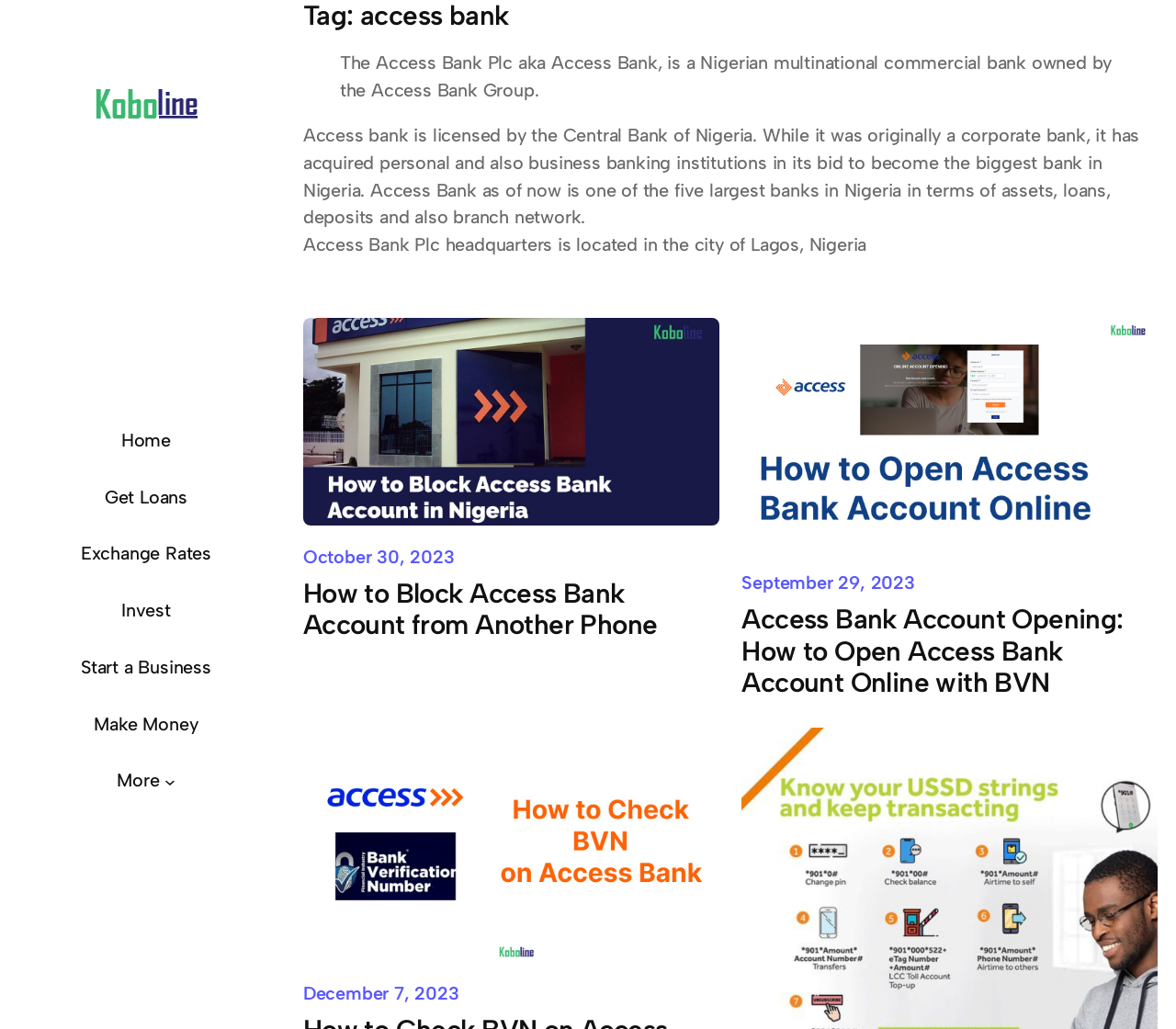Find the bounding box coordinates of the area that needs to be clicked in order to achieve the following instruction: "Click the Home link". The coordinates should be specified as four float numbers between 0 and 1, i.e., [left, top, right, bottom].

[0.103, 0.415, 0.145, 0.442]